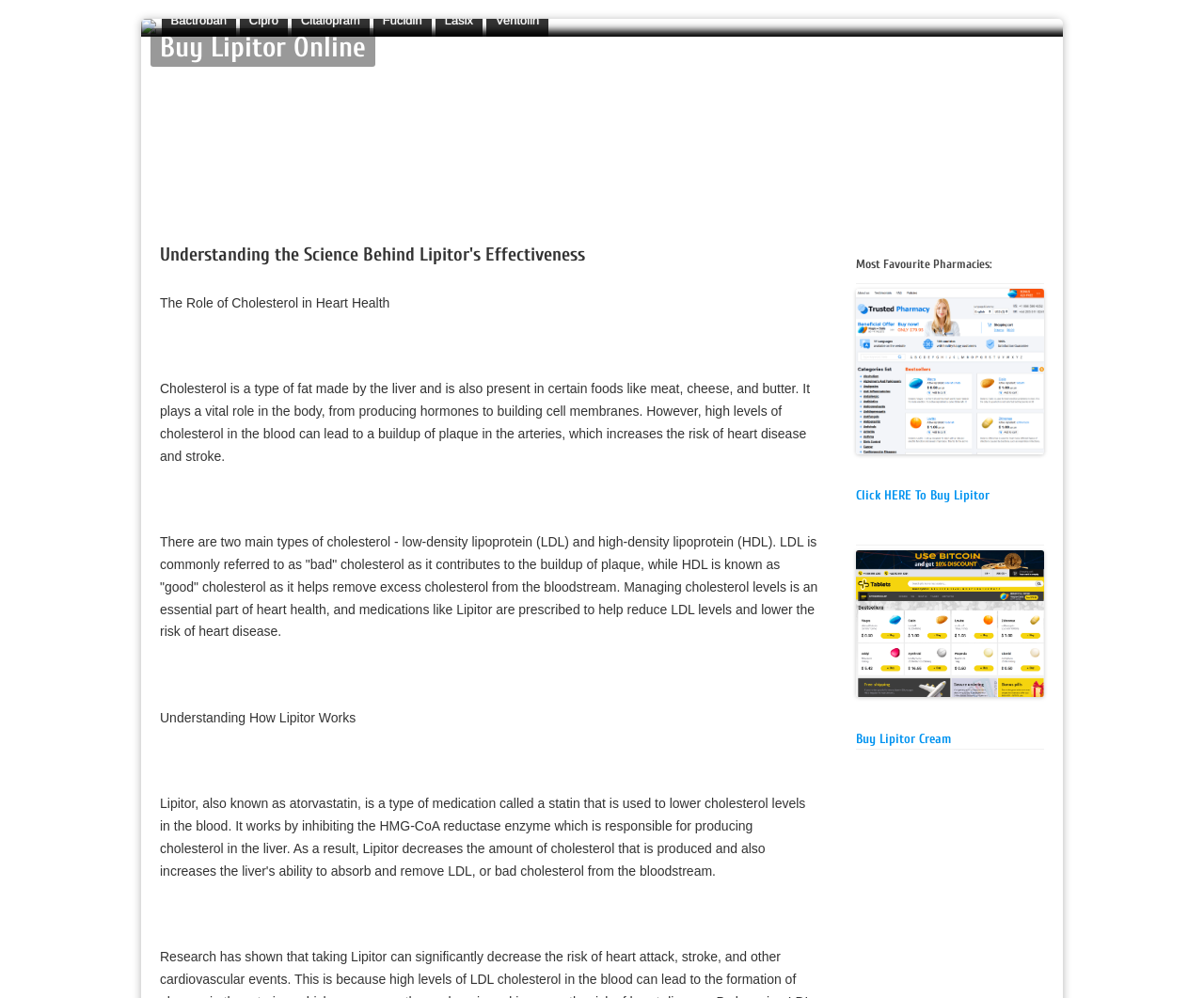Please identify the bounding box coordinates for the region that you need to click to follow this instruction: "Click Buy Lipitor Cream".

[0.711, 0.732, 0.79, 0.748]